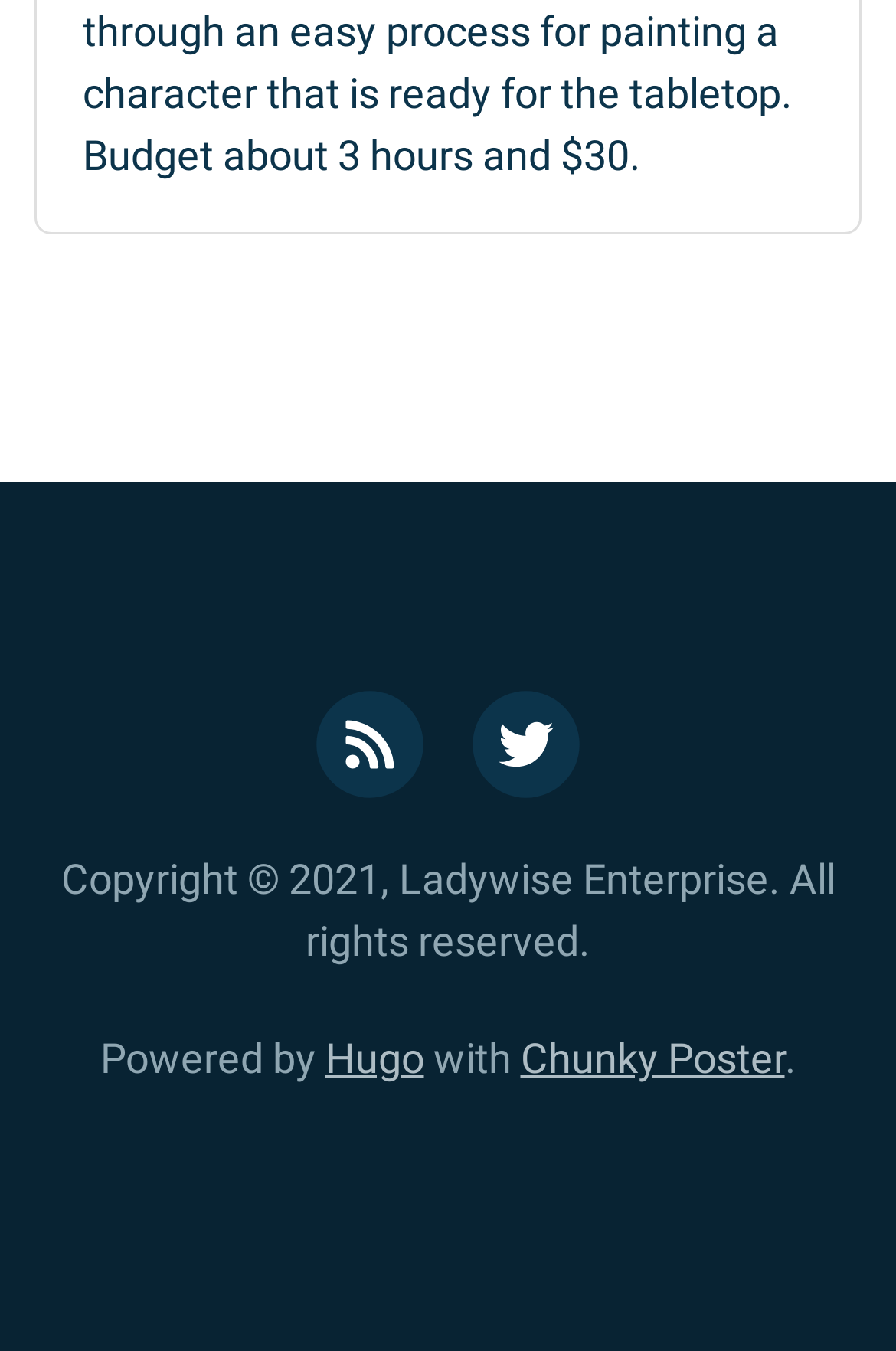What is the name of the software?
Using the image, answer in one word or phrase.

Hugo